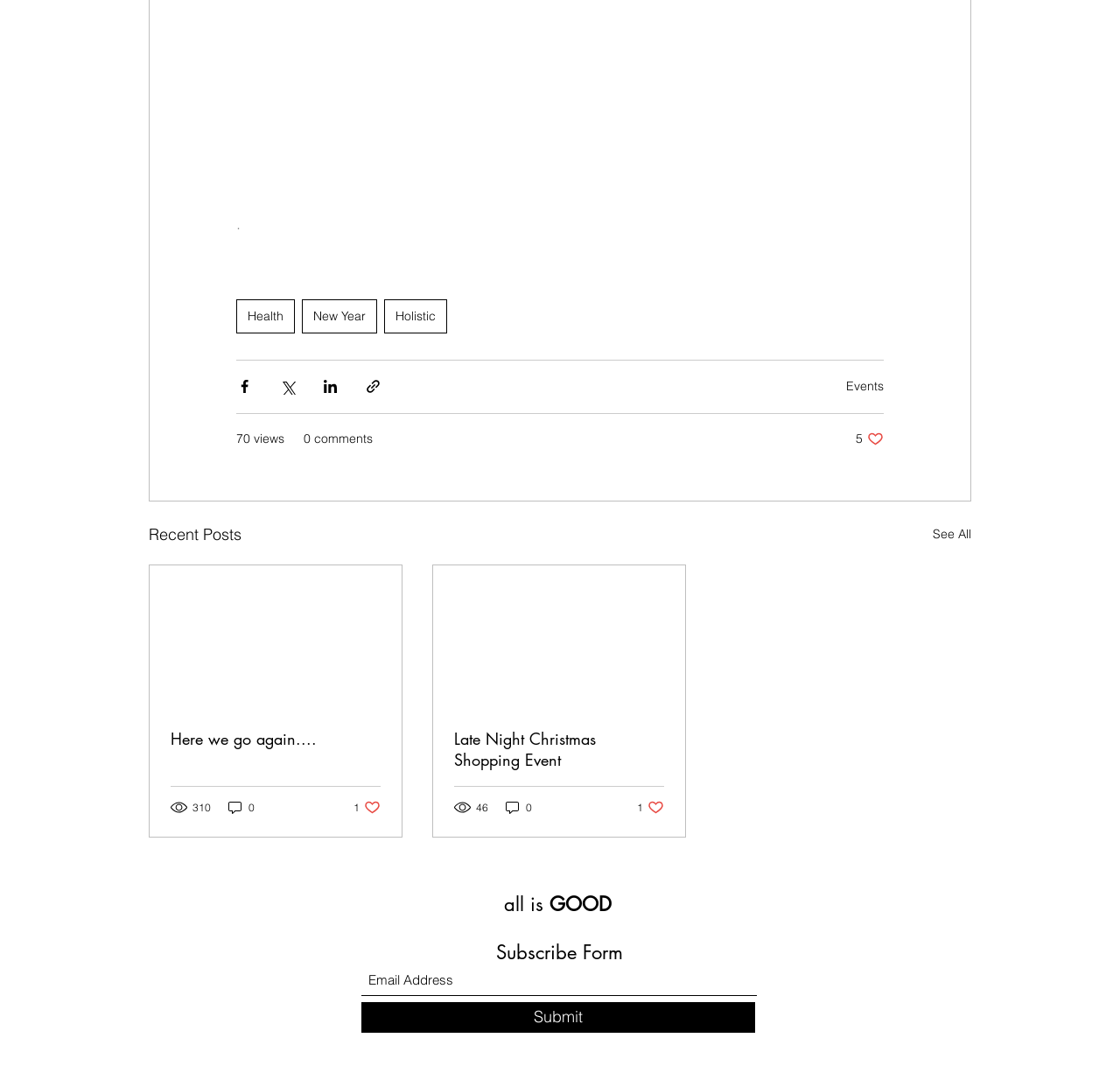Find the bounding box coordinates for the UI element whose description is: "all is GOOD". The coordinates should be four float numbers between 0 and 1, in the format [left, top, right, bottom].

[0.45, 0.836, 0.546, 0.859]